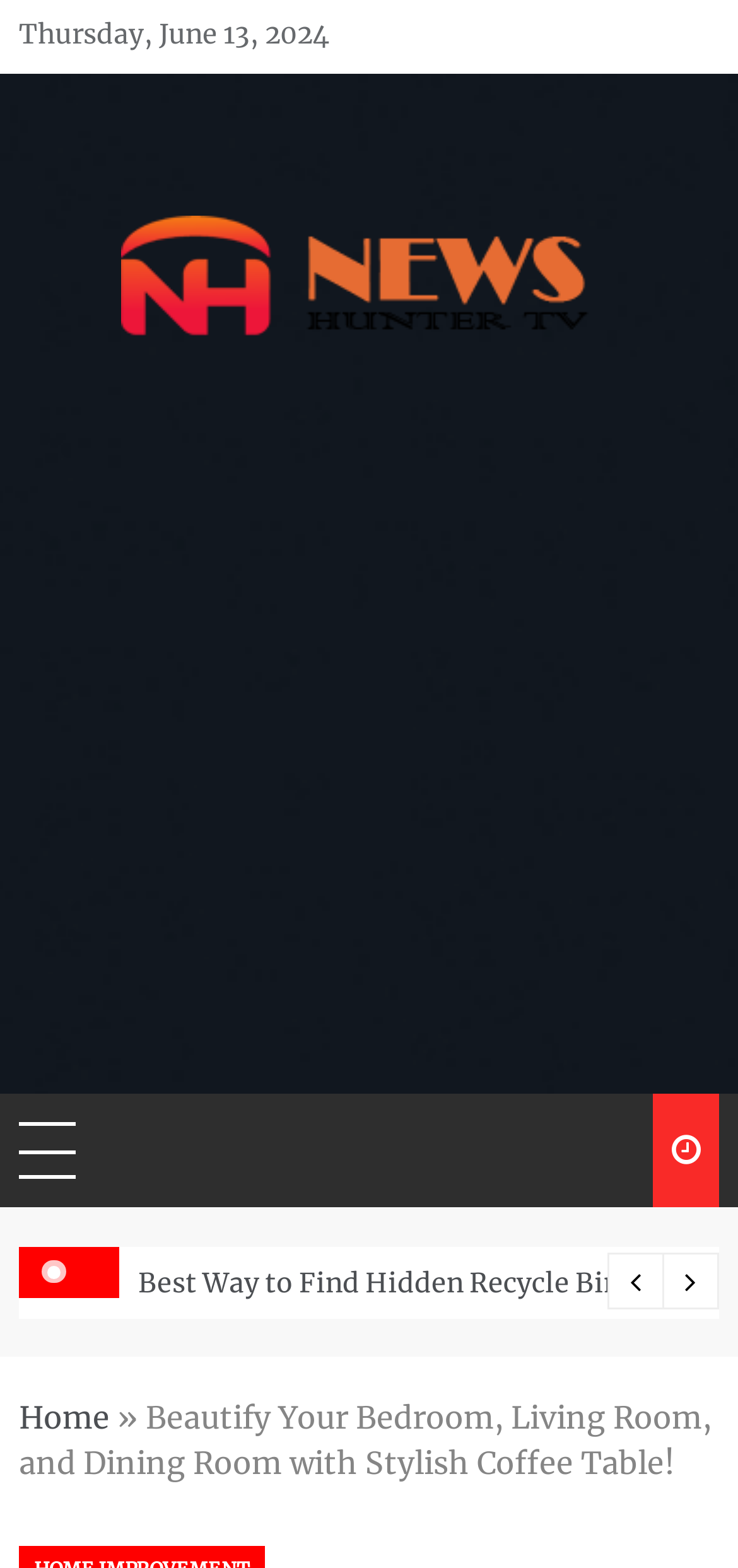Determine the bounding box coordinates for the UI element described. Format the coordinates as (top-left x, top-left y, bottom-right x, bottom-right y) and ensure all values are between 0 and 1. Element description: parent_node: Interesting Facts About Boilers

[0.897, 0.799, 0.974, 0.835]